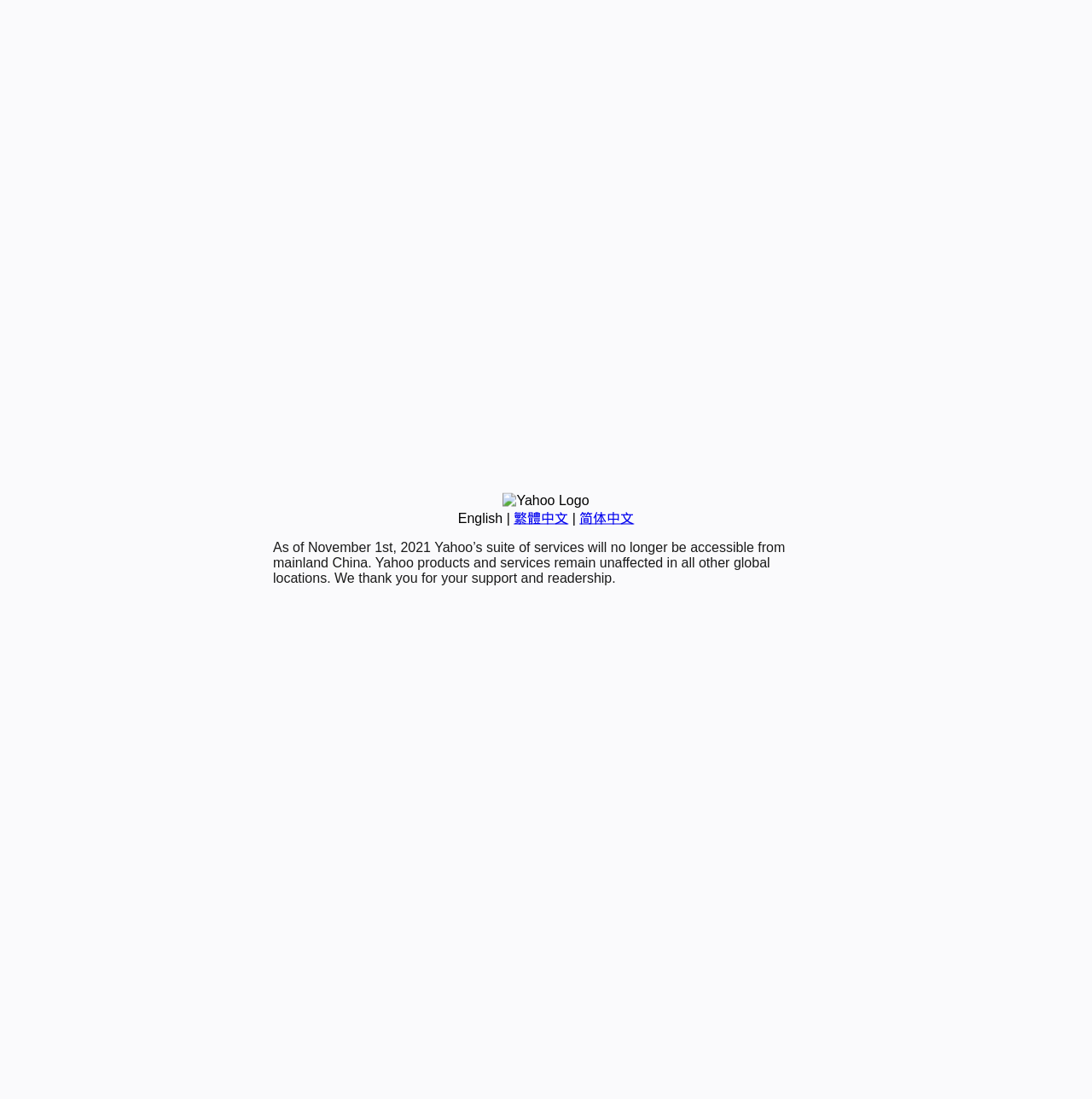Locate the UI element that matches the description Facebook in the webpage screenshot. Return the bounding box coordinates in the format (top-left x, top-left y, bottom-right x, bottom-right y), with values ranging from 0 to 1.

None